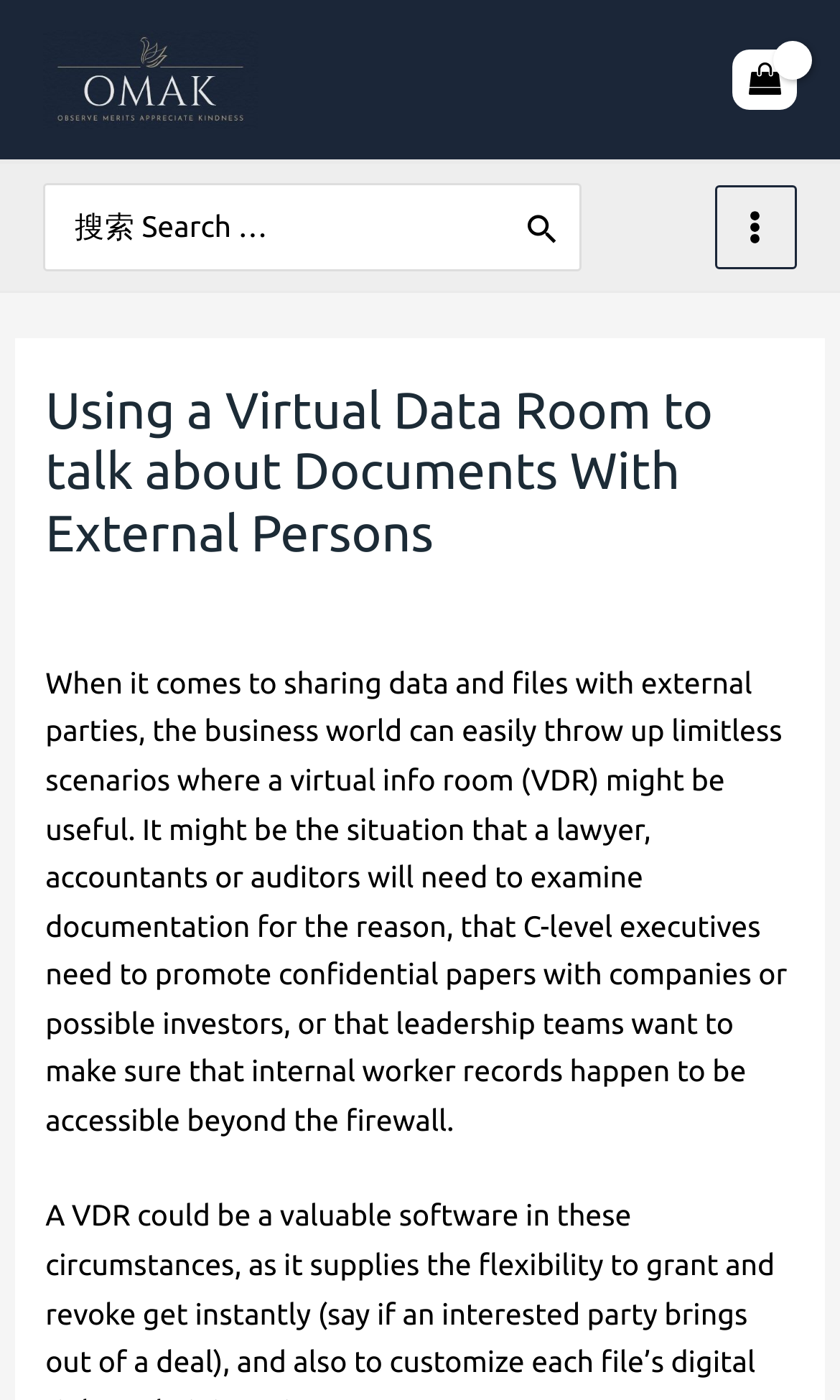Who wrote the article?
Provide a concise answer using a single word or phrase based on the image.

Yu Xian